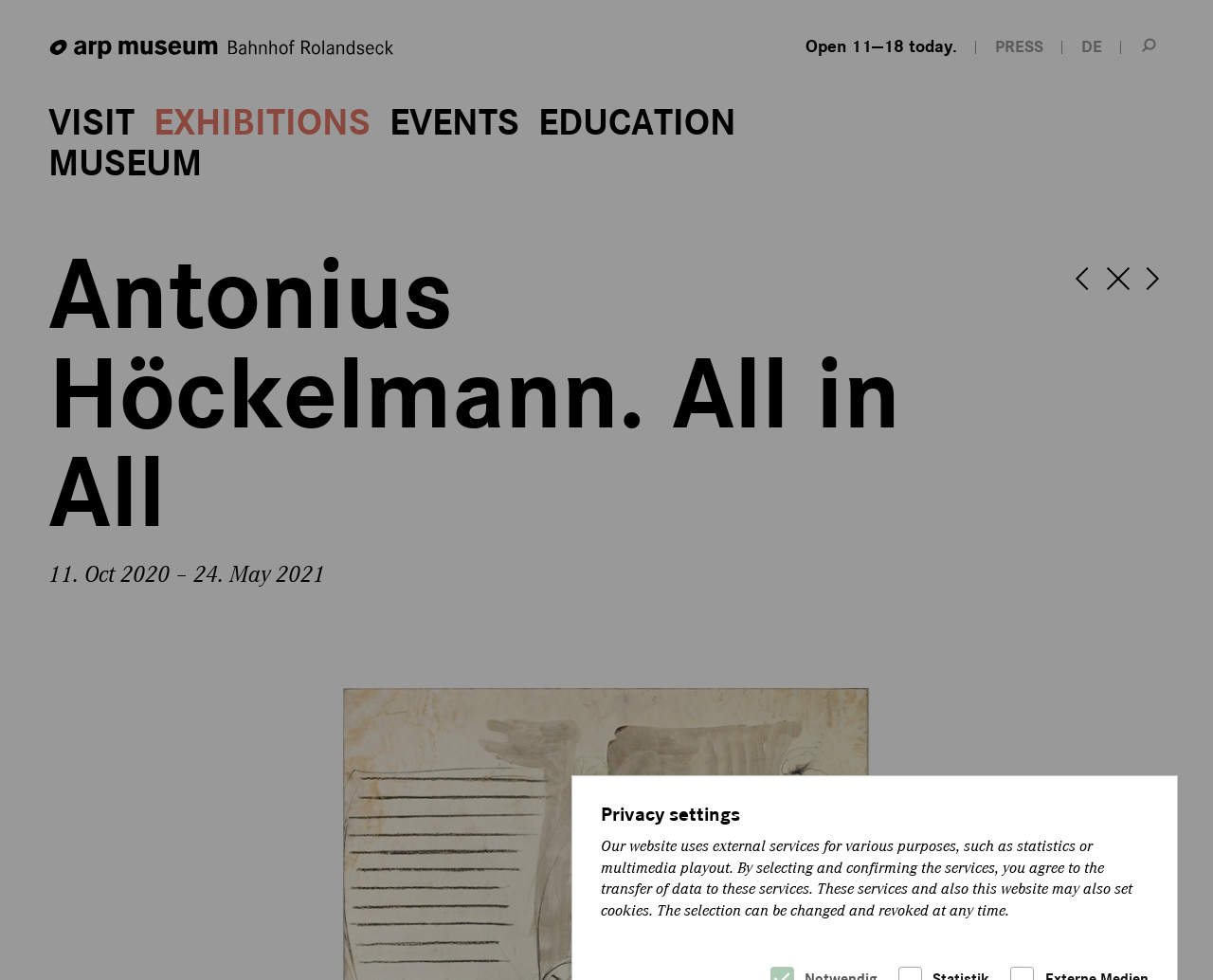Find the coordinates for the bounding box of the element with this description: "Home Improvement".

None